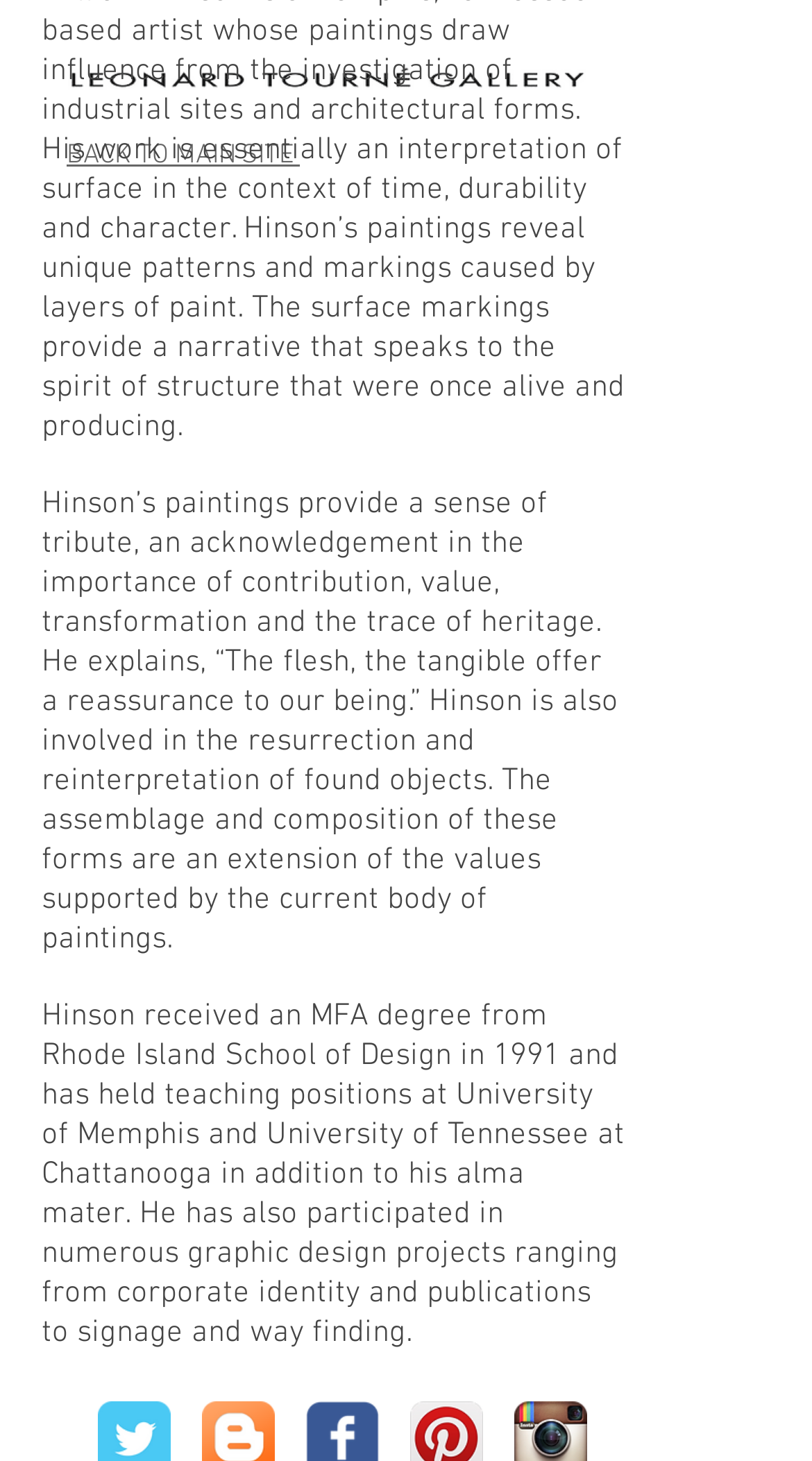Where did William Hinson receive his MFA degree?
Please give a detailed and elaborate answer to the question.

The webpage states that Hinson received an MFA degree from Rhode Island School of Design in 1991, which indicates that he obtained his graduate degree from this institution.